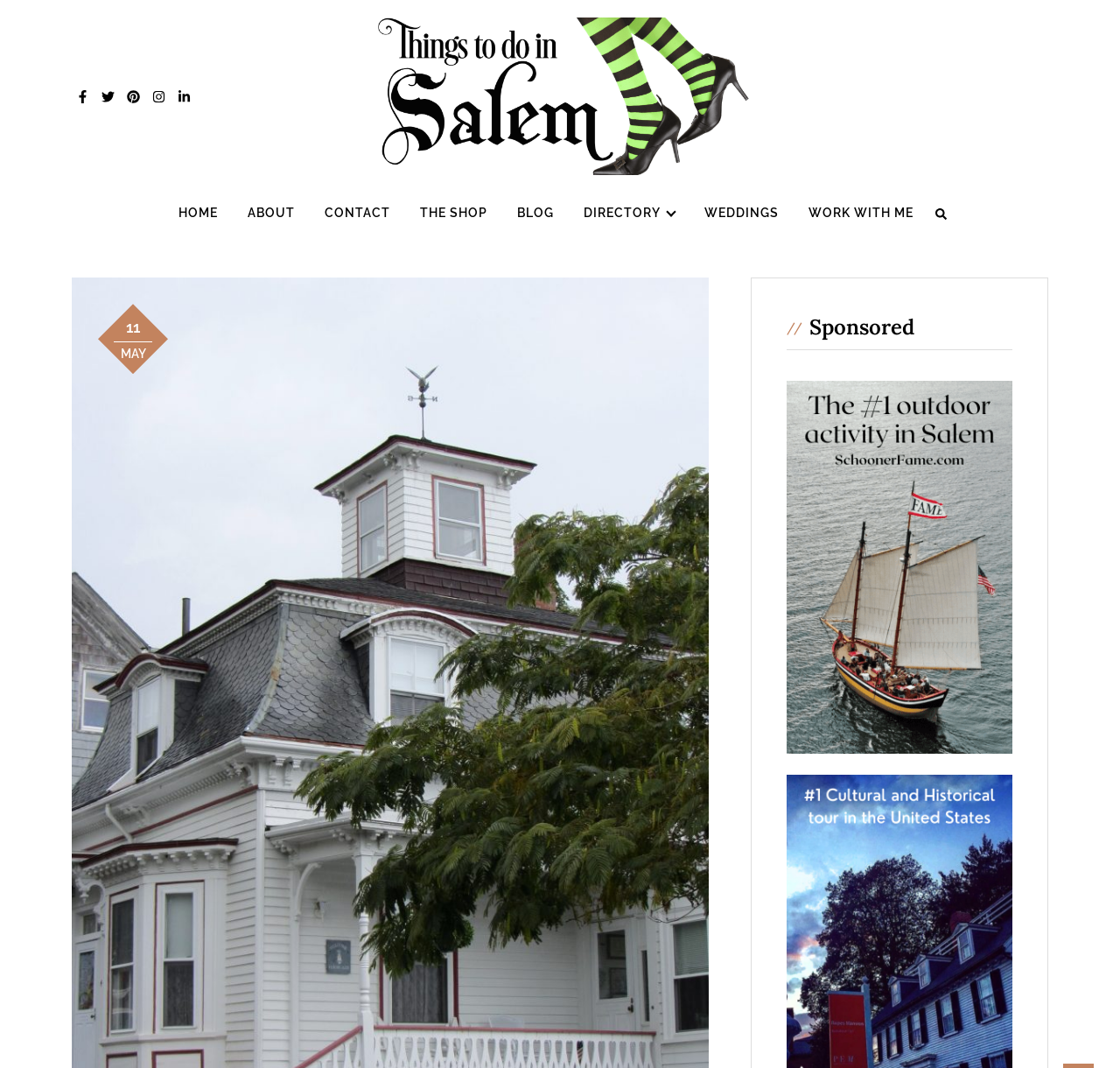What is the text on the top-left link?
Please use the image to provide a one-word or short phrase answer.

Things To Do In Salem